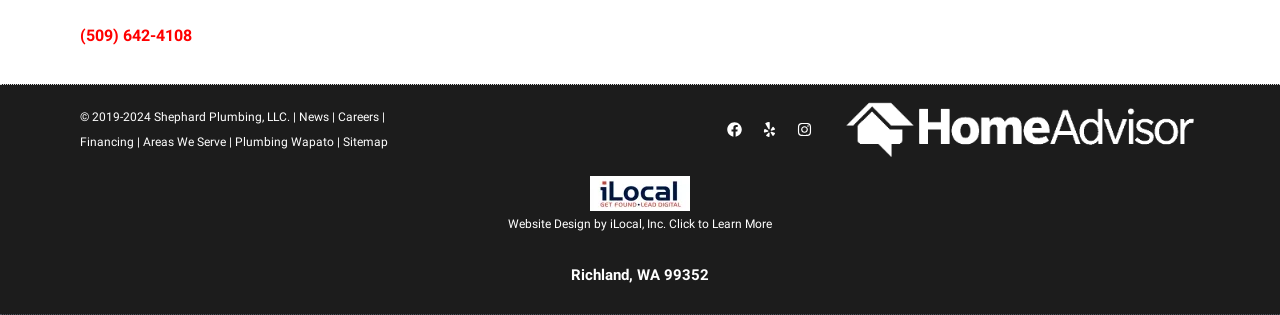Analyze the image and provide a detailed answer to the question: What social media platforms are linked on the webpage?

I found the social media links by looking at the link elements with the text 'Facebook', 'Yelp', and 'Instagram', which are located at the bottom of the webpage, along with their corresponding image elements.